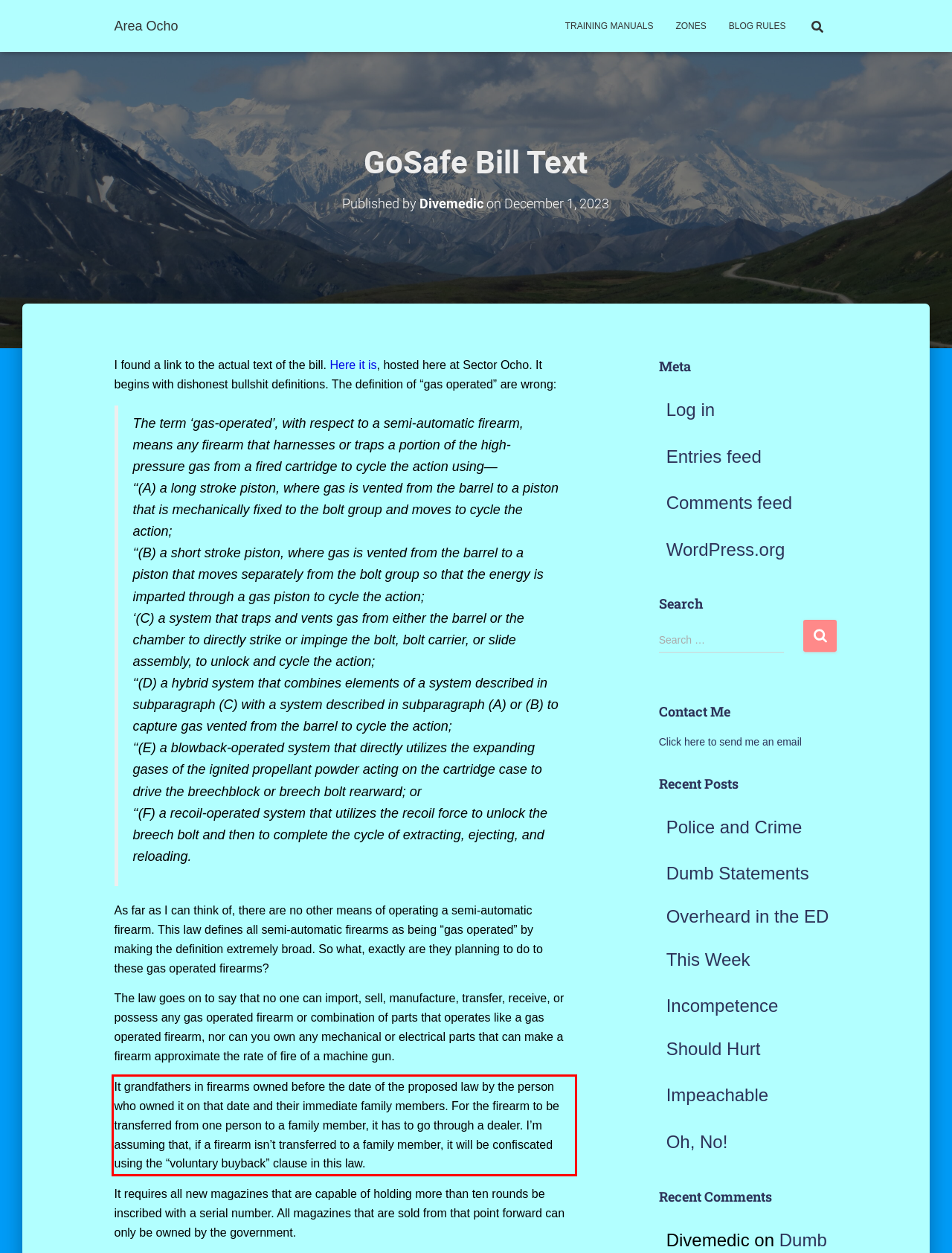Given the screenshot of the webpage, identify the red bounding box, and recognize the text content inside that red bounding box.

It grandfathers in firearms owned before the date of the proposed law by the person who owned it on that date and their immediate family members. For the firearm to be transferred from one person to a family member, it has to go through a dealer. I’m assuming that, if a firearm isn’t transferred to a family member, it will be confiscated using the “voluntary buyback” clause in this law.